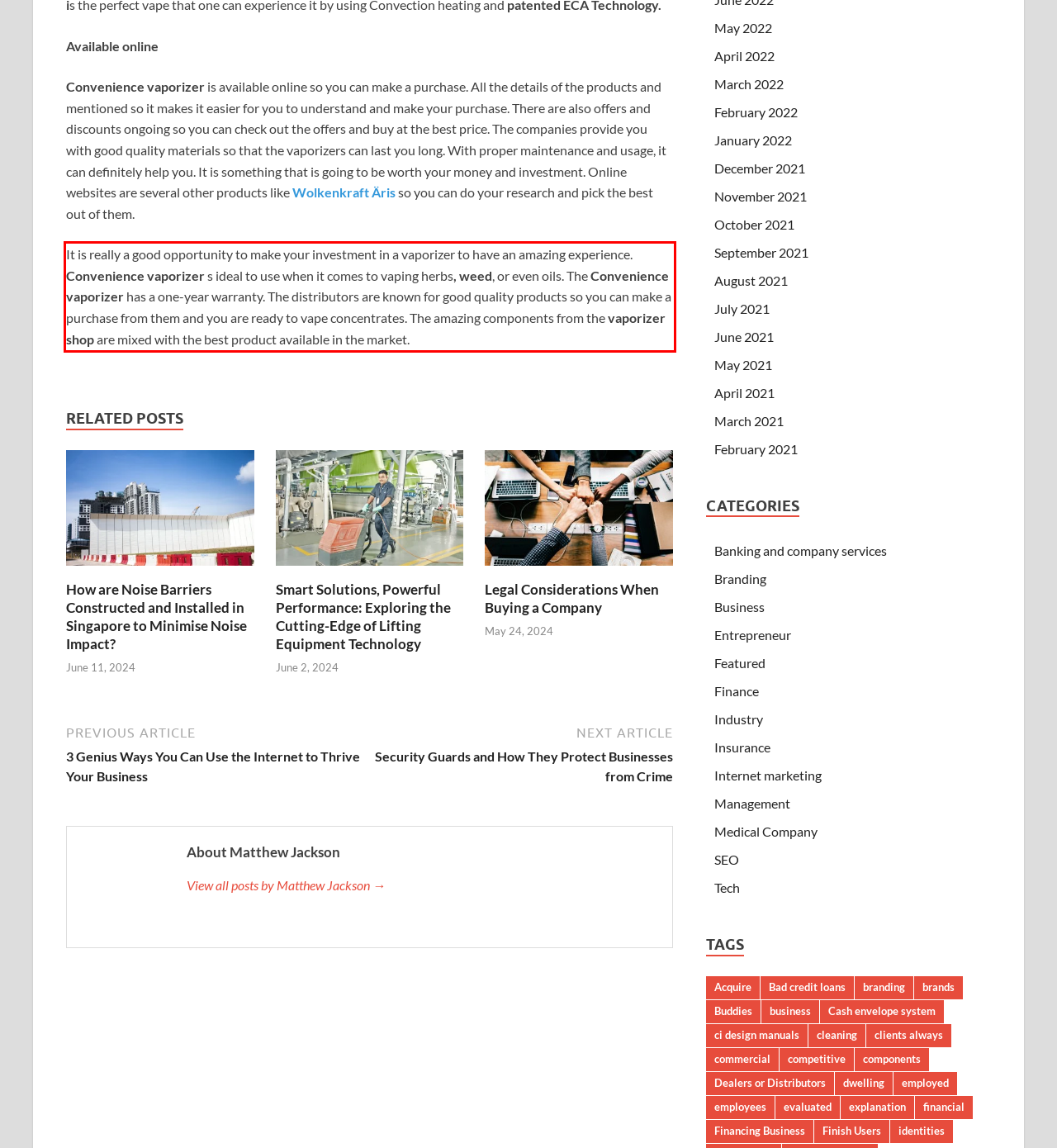Given a screenshot of a webpage with a red bounding box, please identify and retrieve the text inside the red rectangle.

It is really a good opportunity to make your investment in a vaporizer to have an amazing experience. Convenience vaporizer s ideal to use when it comes to vaping herbs, weed, or even oils. The Convenience vaporizer has a one-year warranty. The distributors are known for good quality products so you can make a purchase from them and you are ready to vape concentrates. The amazing components from the vaporizer shop are mixed with the best product available in the market.